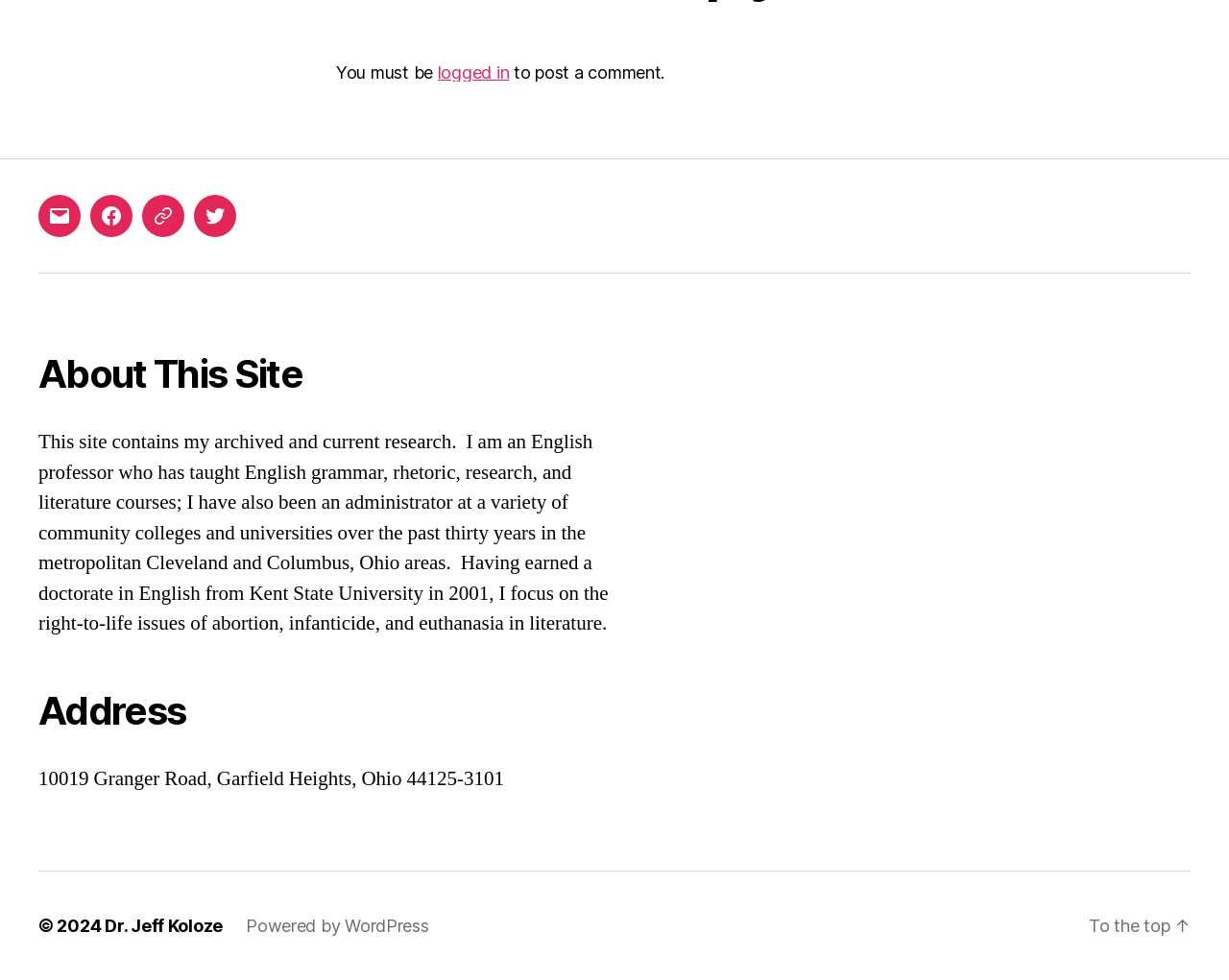Identify the bounding box coordinates of the area that should be clicked in order to complete the given instruction: "go to Facebook". The bounding box coordinates should be four float numbers between 0 and 1, i.e., [left, top, right, bottom].

[0.073, 0.199, 0.108, 0.242]